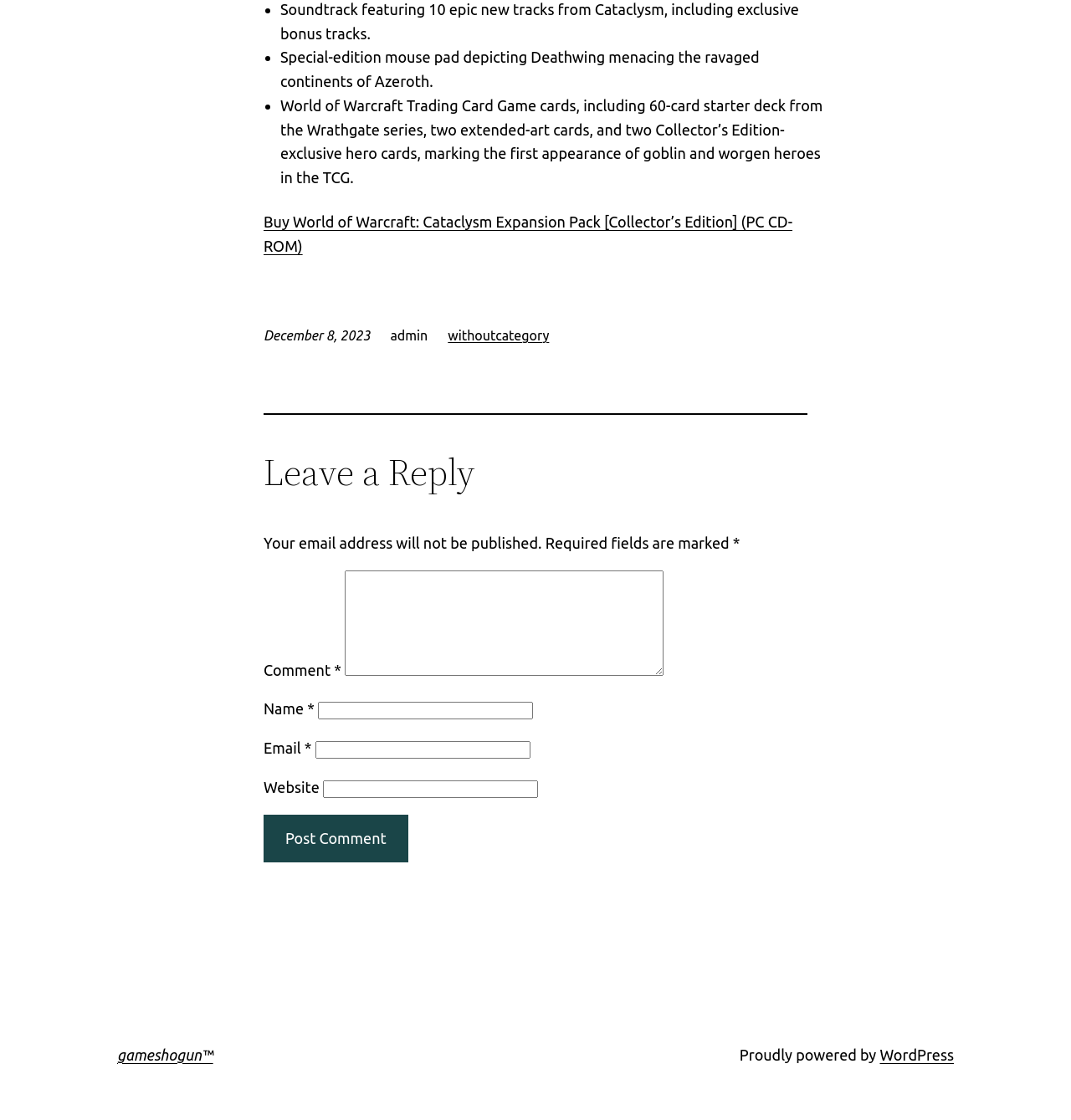Please determine the bounding box coordinates of the area that needs to be clicked to complete this task: 'View gameshogun website'. The coordinates must be four float numbers between 0 and 1, formatted as [left, top, right, bottom].

[0.109, 0.934, 0.199, 0.949]